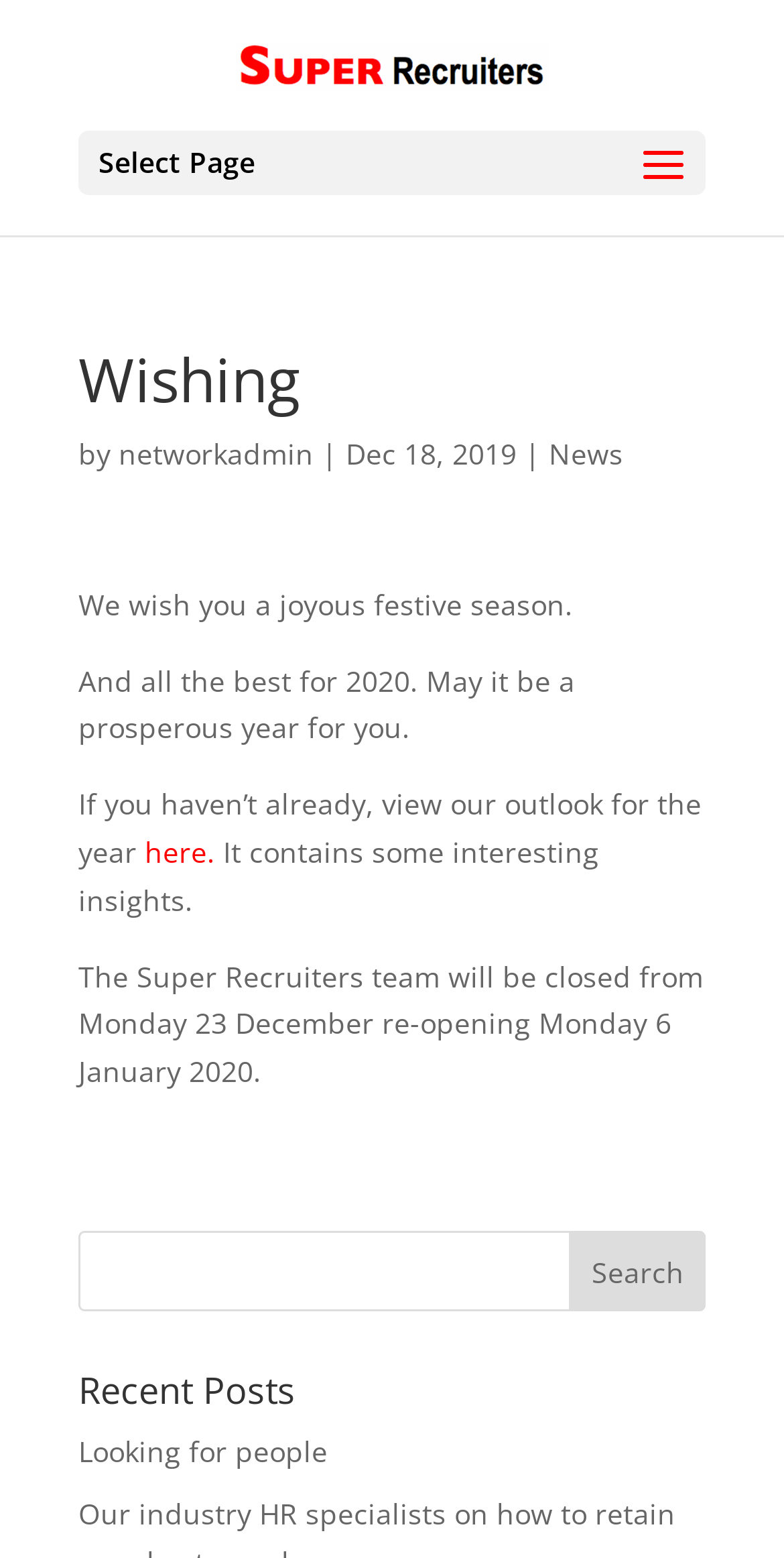Using the provided element description "name="s"", determine the bounding box coordinates of the UI element.

[0.1, 0.79, 0.9, 0.842]